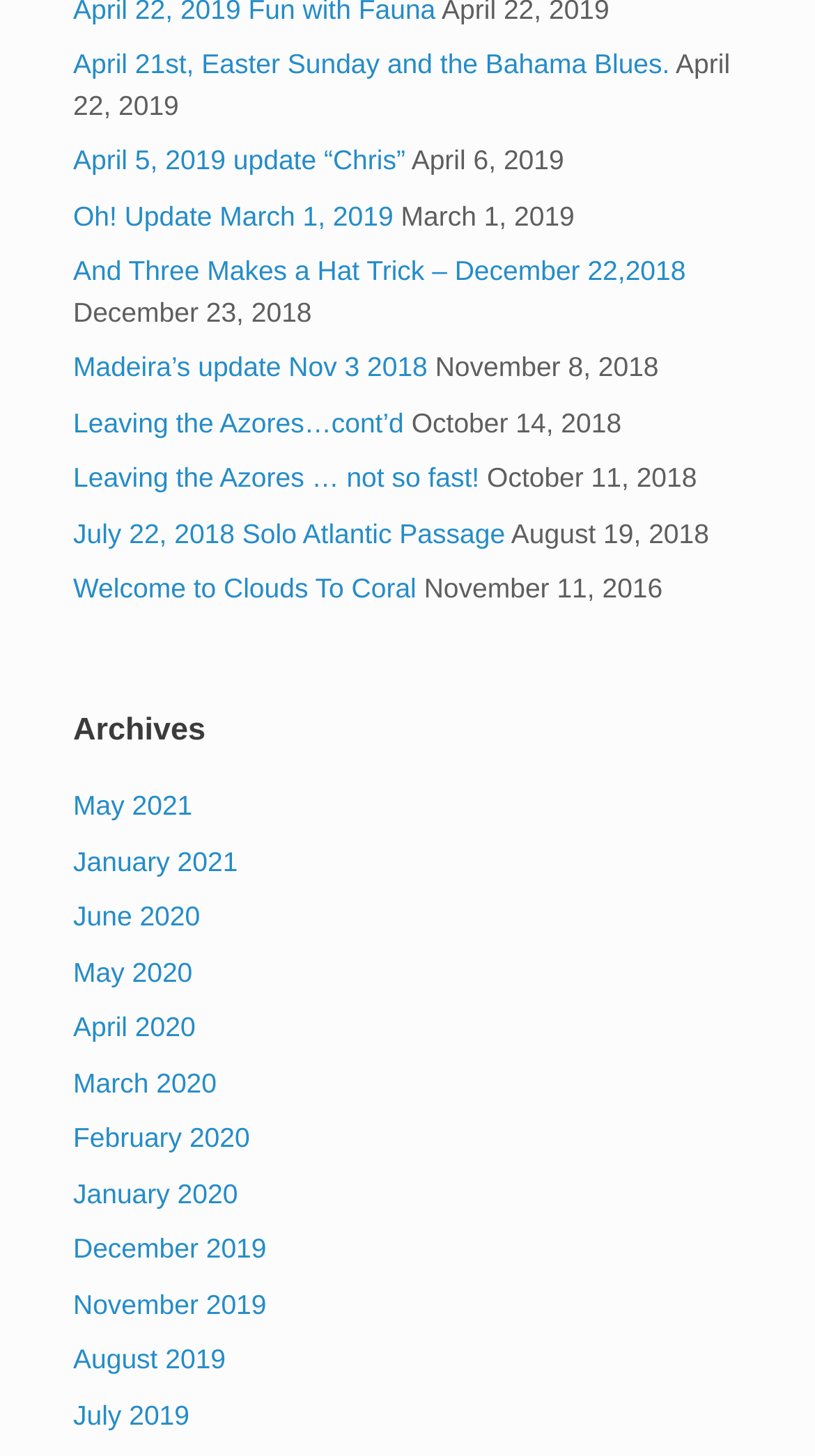What is the latest date mentioned on the webpage?
Use the image to answer the question with a single word or phrase.

May 2021